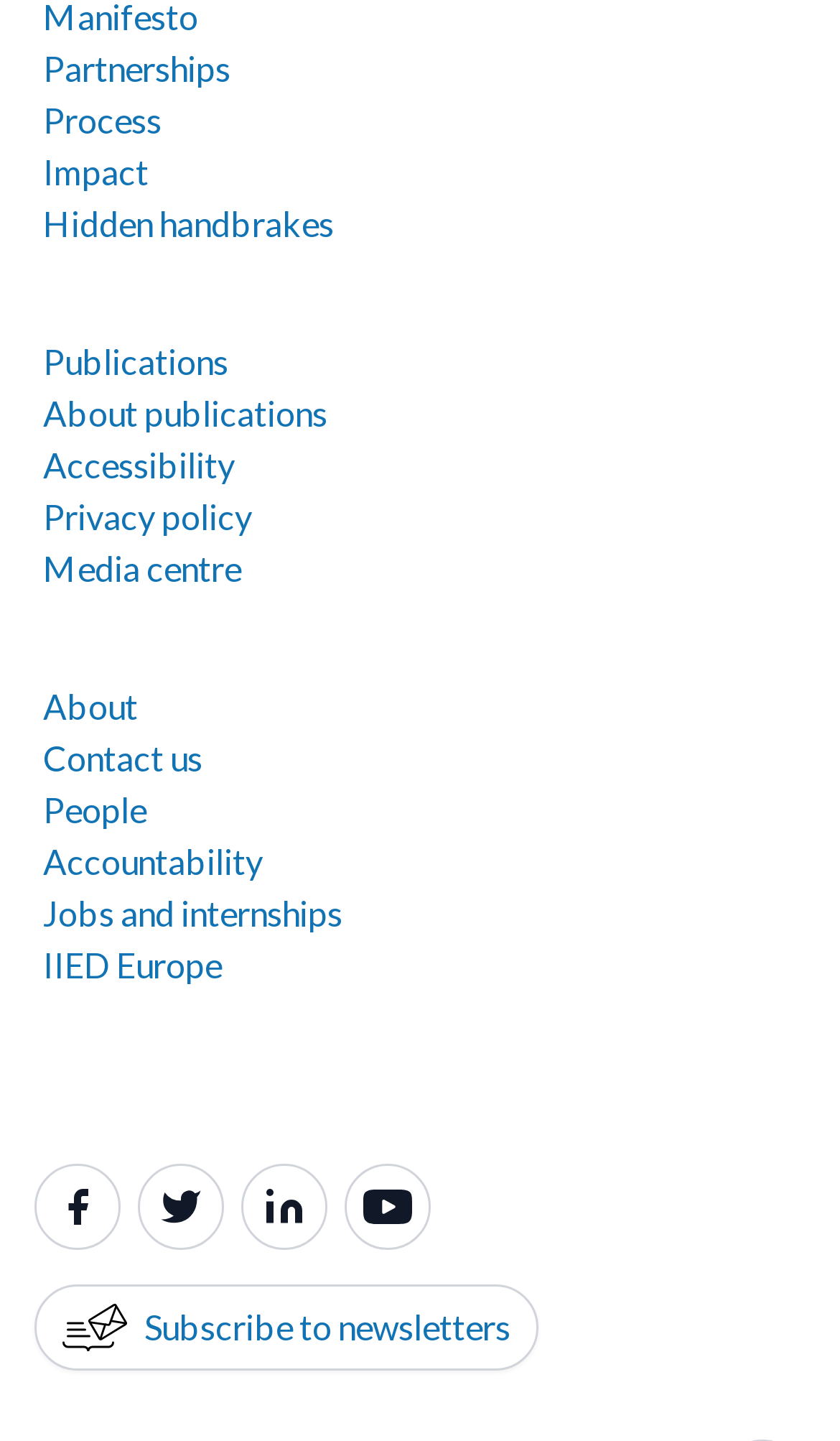What is the purpose of the link 'Hidden handbrakes'?
Based on the image, respond with a single word or phrase.

Unknown